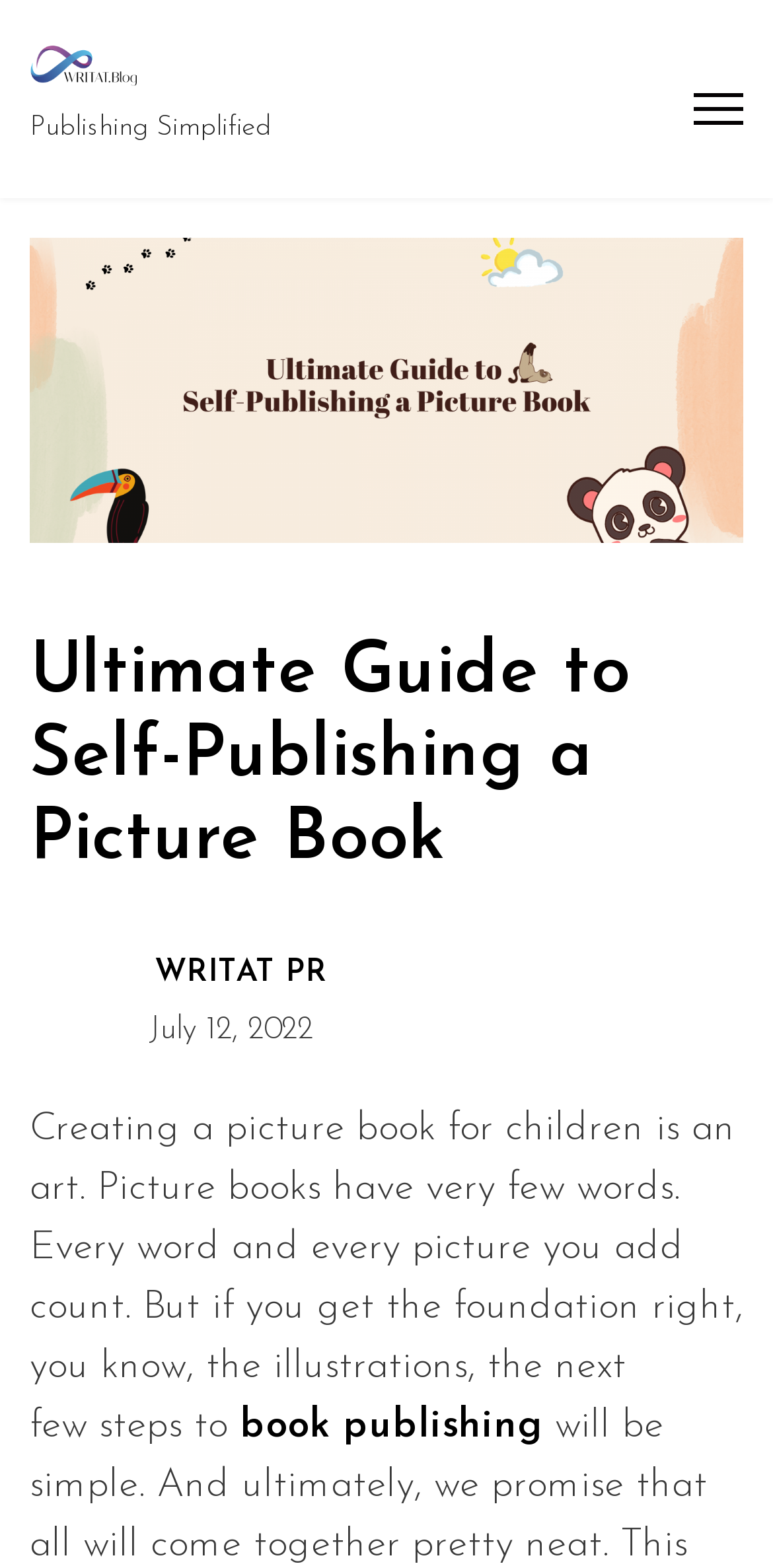Given the element description alt="single-image", identify the bounding box coordinates for the UI element on the webpage screenshot. The format should be (top-left x, top-left y, bottom-right x, bottom-right y), with values between 0 and 1.

[0.038, 0.233, 0.962, 0.262]